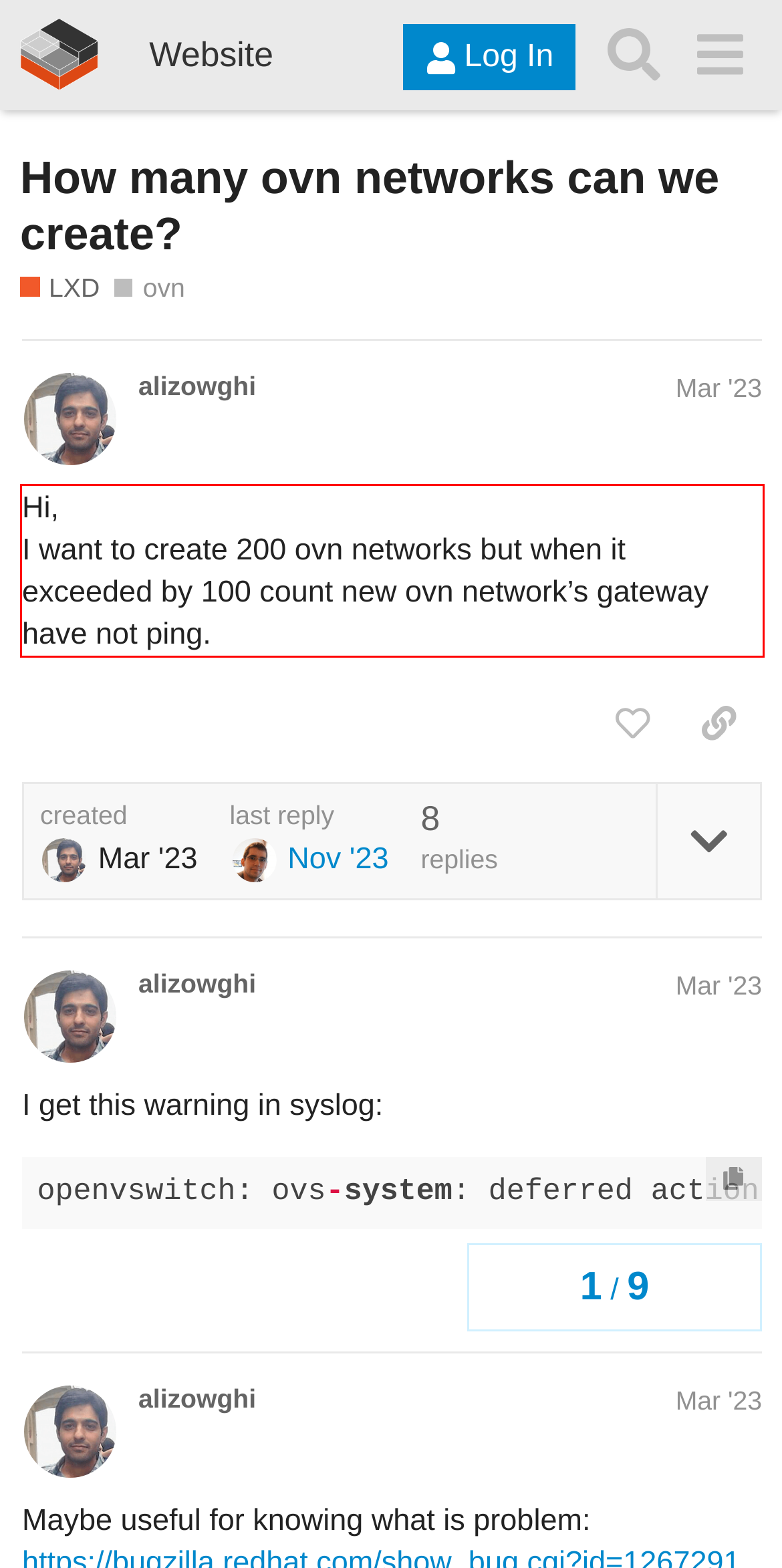Perform OCR on the text inside the red-bordered box in the provided screenshot and output the content.

Hi, I want to create 200 ovn networks but when it exceeded by 100 count new ovn network’s gateway have not ping.